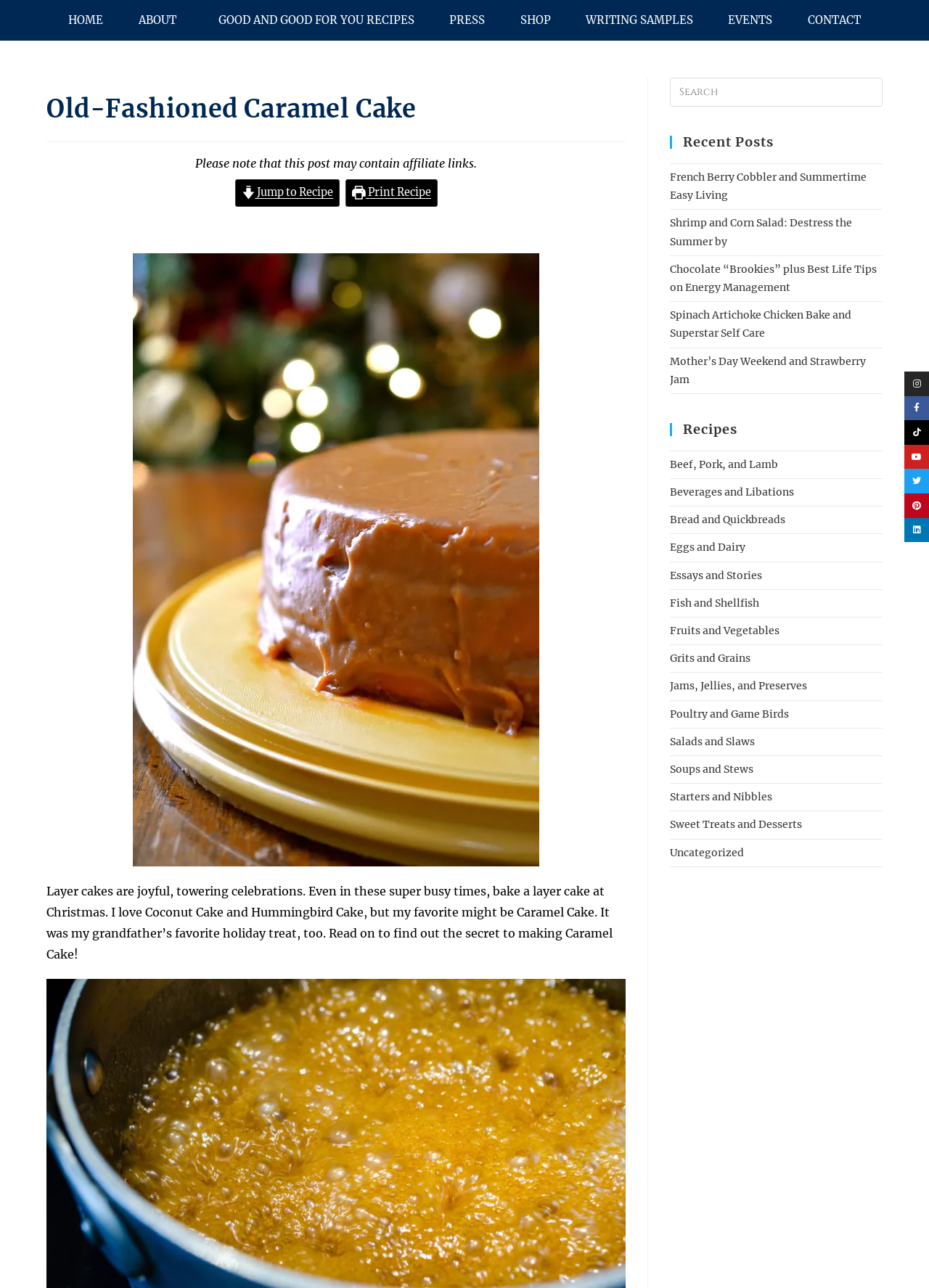Please locate the bounding box coordinates of the element that needs to be clicked to achieve the following instruction: "Click on the 'HOME' link". The coordinates should be four float numbers between 0 and 1, i.e., [left, top, right, bottom].

[0.055, 0.0, 0.13, 0.032]